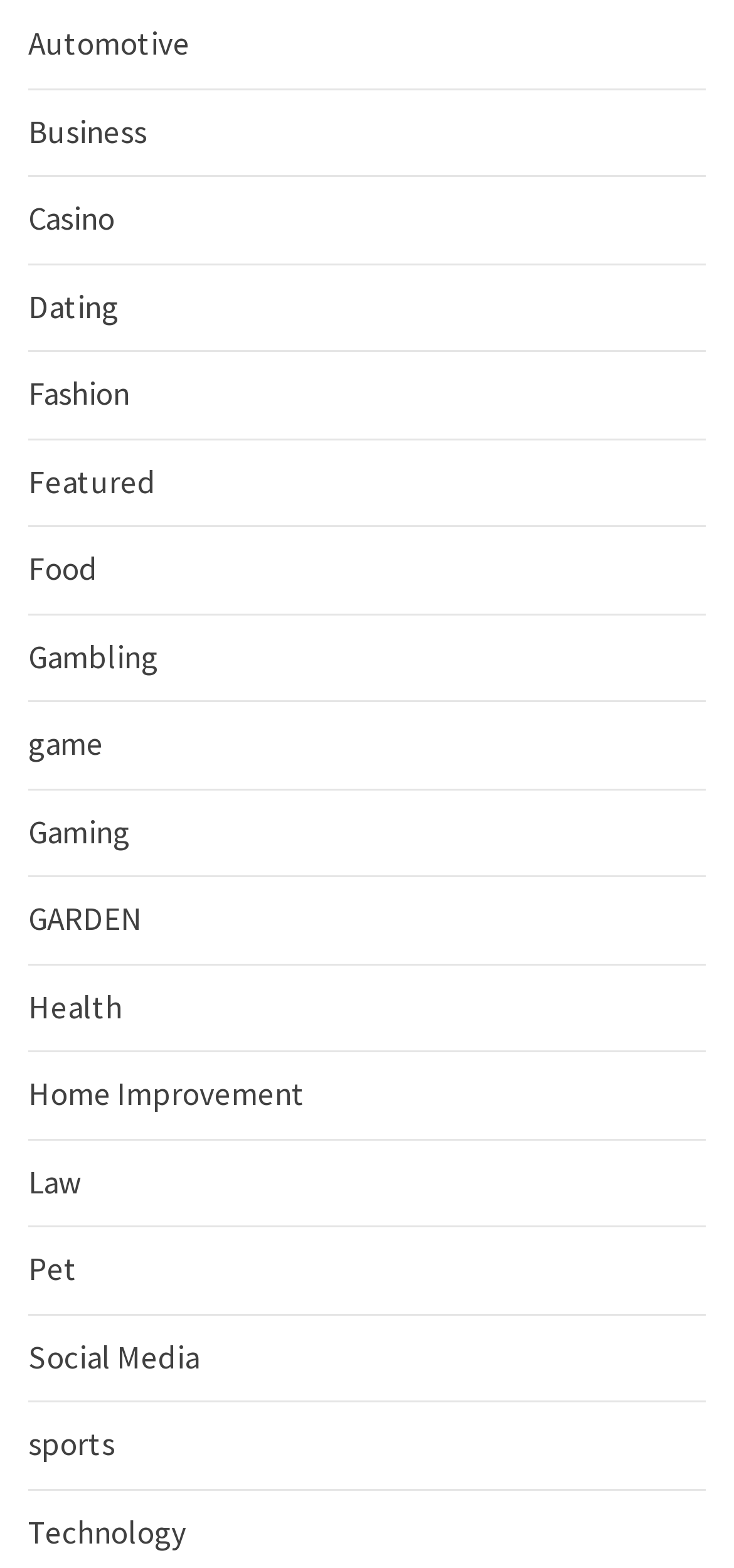Find the bounding box coordinates for the area that must be clicked to perform this action: "Browse the Fashion category".

[0.038, 0.238, 0.177, 0.264]